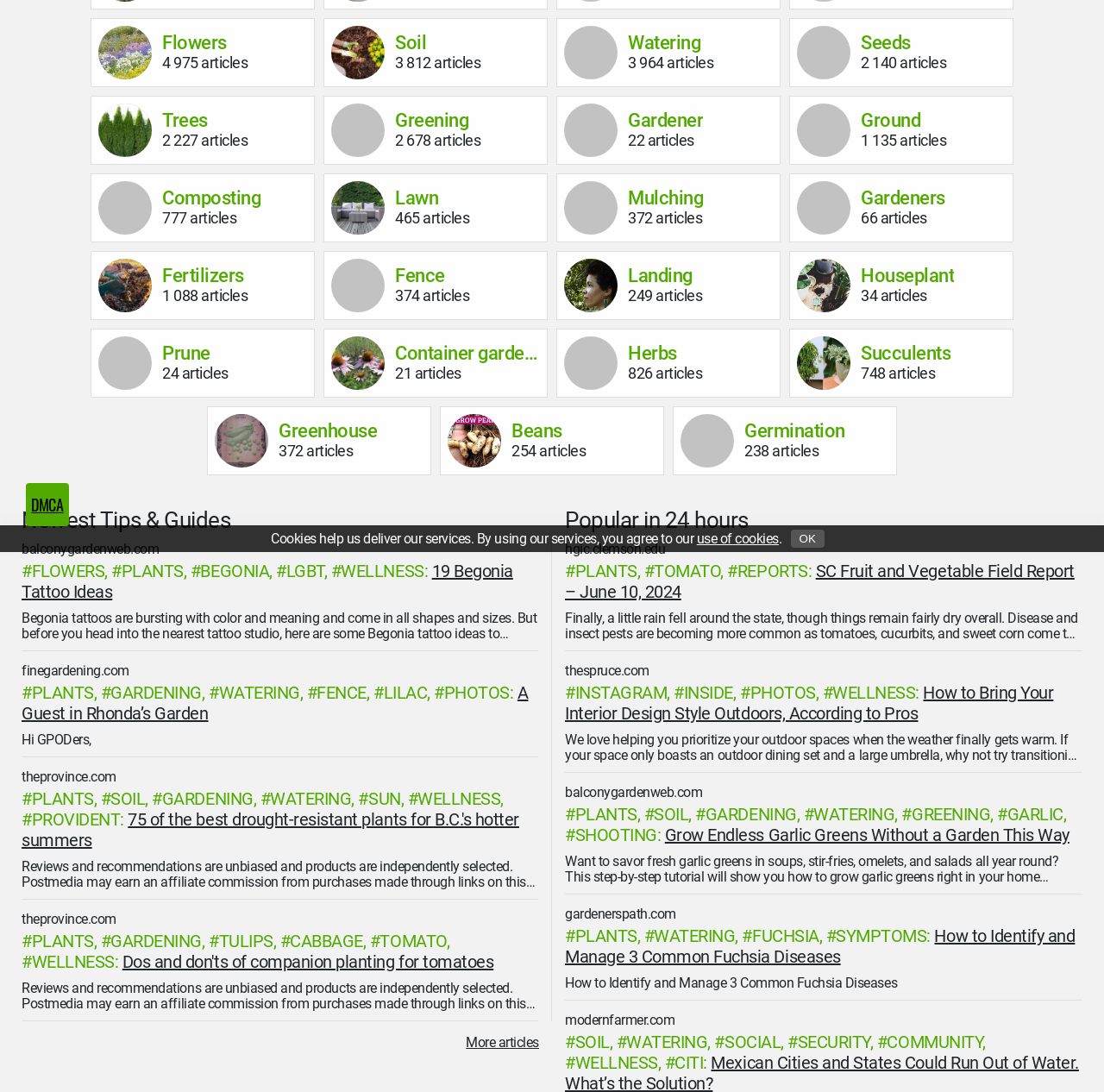Identify the bounding box coordinates for the UI element described as follows: Soil 3 812 articles. Use the format (top-left x, top-left y, bottom-right x, bottom-right y) and ensure all values are floating point numbers between 0 and 1.

[0.358, 0.031, 0.489, 0.066]